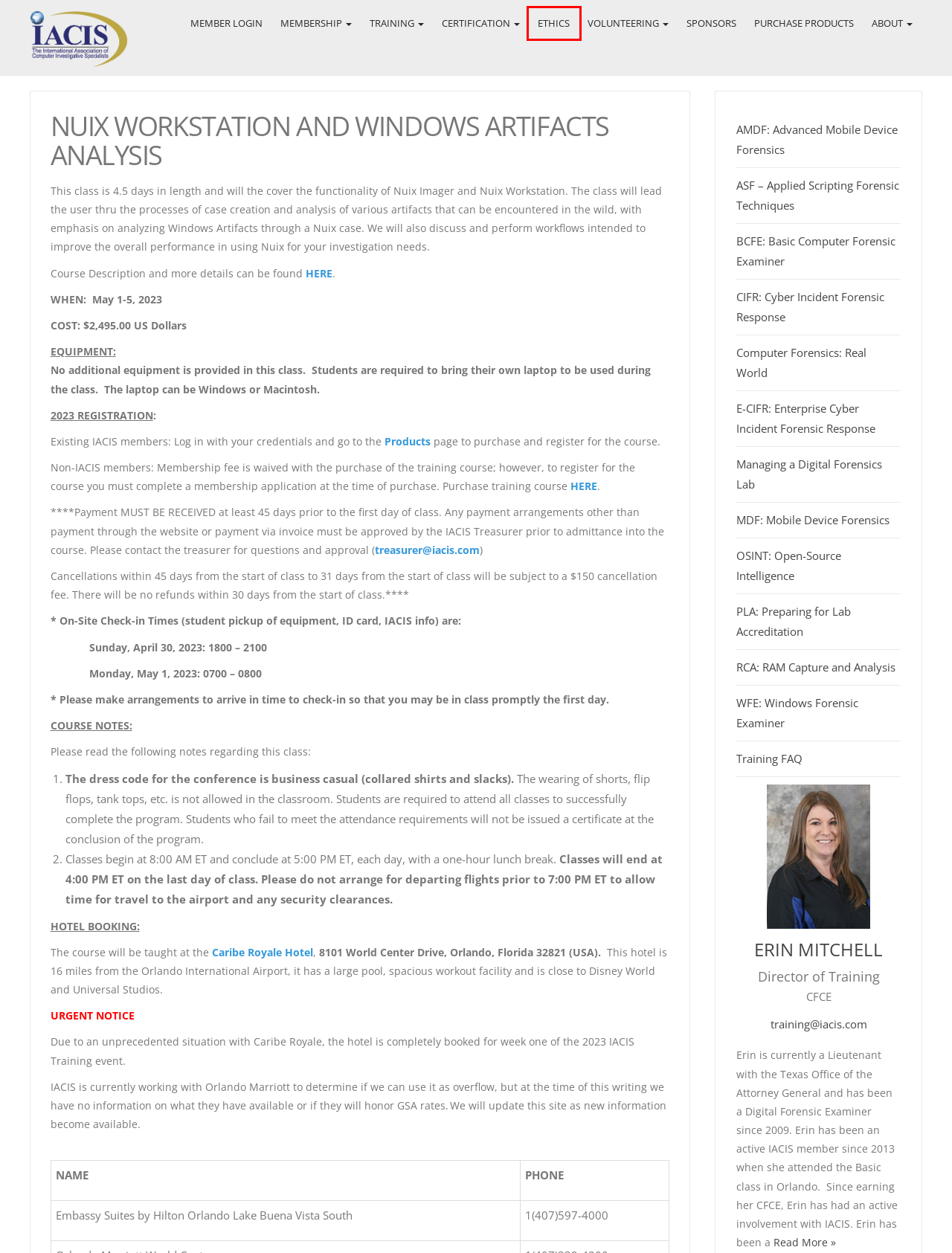Review the webpage screenshot and focus on the UI element within the red bounding box. Select the best-matching webpage description for the new webpage that follows after clicking the highlighted element. Here are the candidates:
A. IACIS - Ethics
B. IACIS - Membership
C. IACIS - MDF: Mobile Device Forensics
D. IACIS - Managing a Digital Forensics Lab
E. IACIS - AMDF: Advanced Mobile Device Forensics
F. IACIS - RCA: RAM Capture and Analysis
G. IACIS - Training FAQ
H. IACIS - Volunteering

A